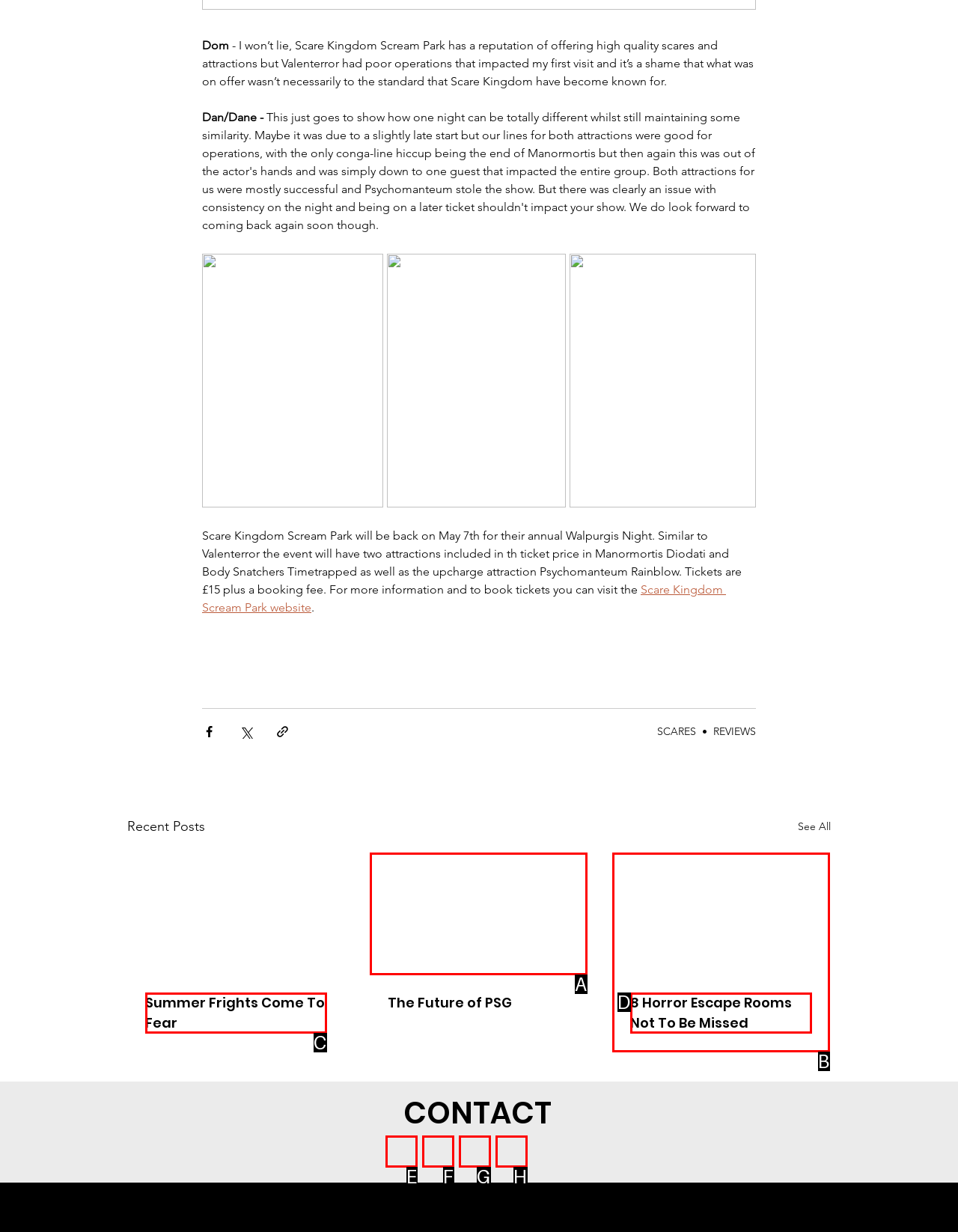Find the option that fits the given description: parent_node: The Future of PSG
Answer with the letter representing the correct choice directly.

A